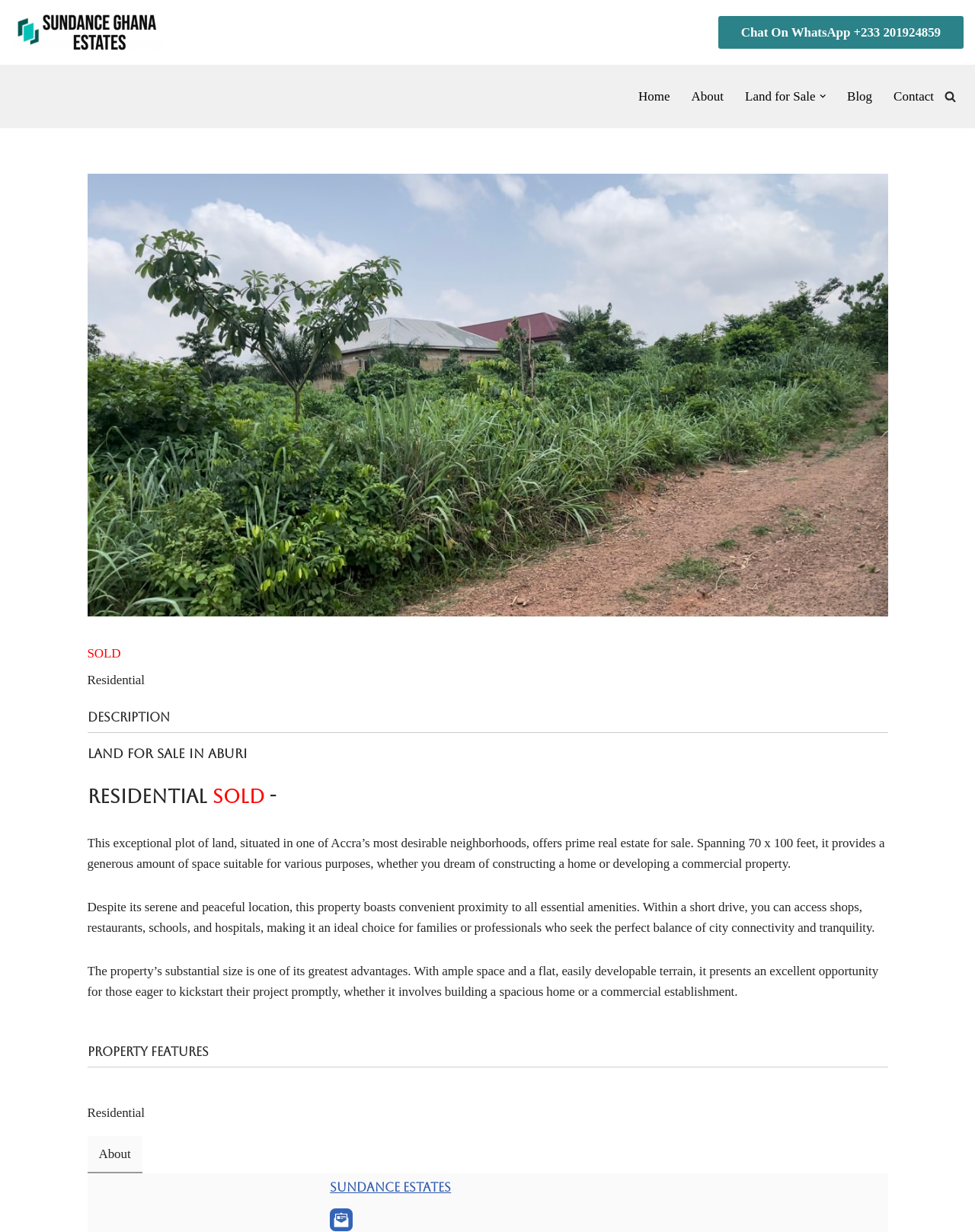Given the description: "Land for Sale", determine the bounding box coordinates of the UI element. The coordinates should be formatted as four float numbers between 0 and 1, [left, top, right, bottom].

[0.764, 0.07, 0.836, 0.087]